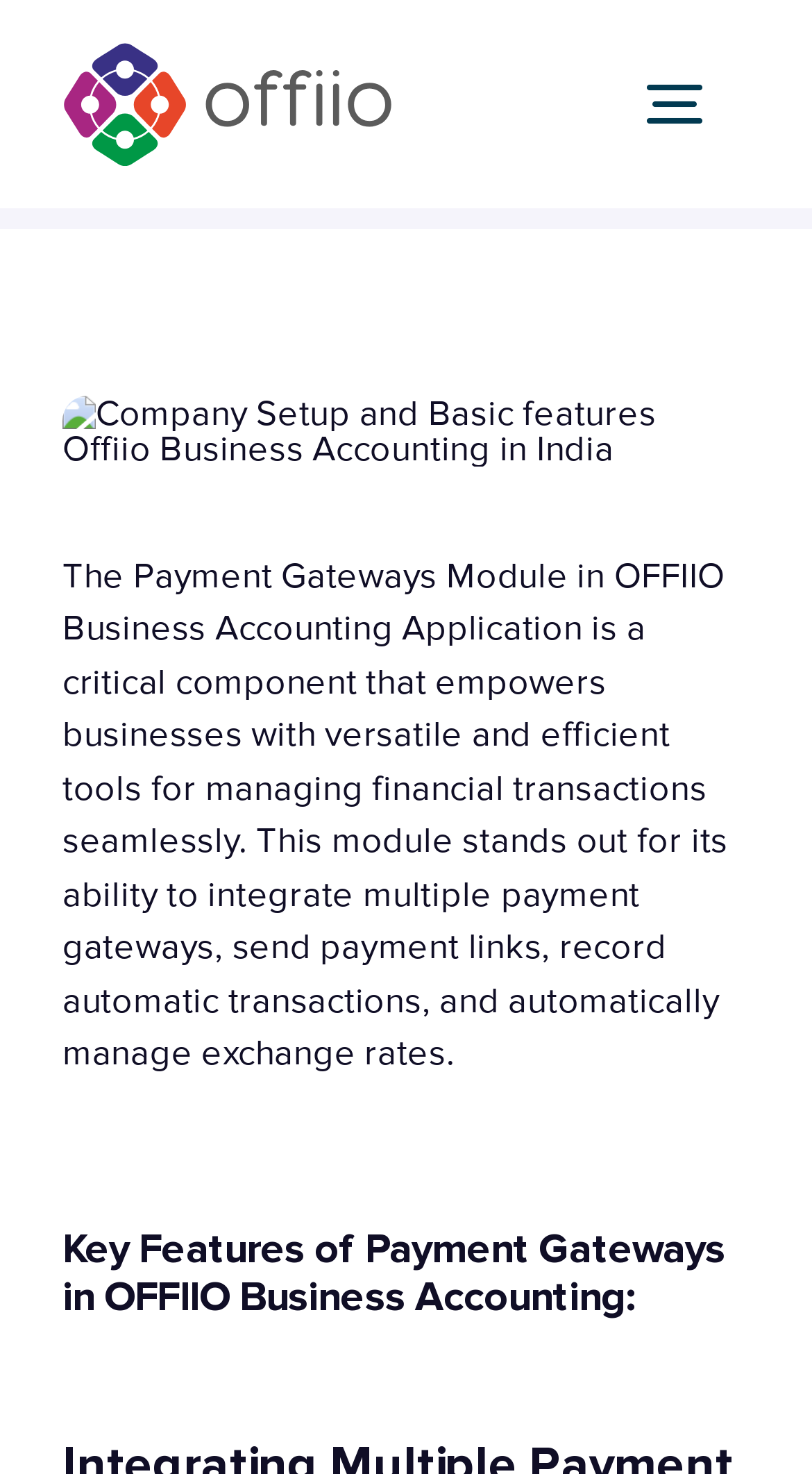Examine the screenshot and answer the question in as much detail as possible: What is the main component of OFFIIO Business Accounting Application?

Based on the webpage content, specifically the StaticText element, it is mentioned that 'The Payment Gateways Module in OFFIIO Business Accounting Application is a critical component...' which implies that the Payment Gateways Module is the main component of OFFIIO Business Accounting Application.